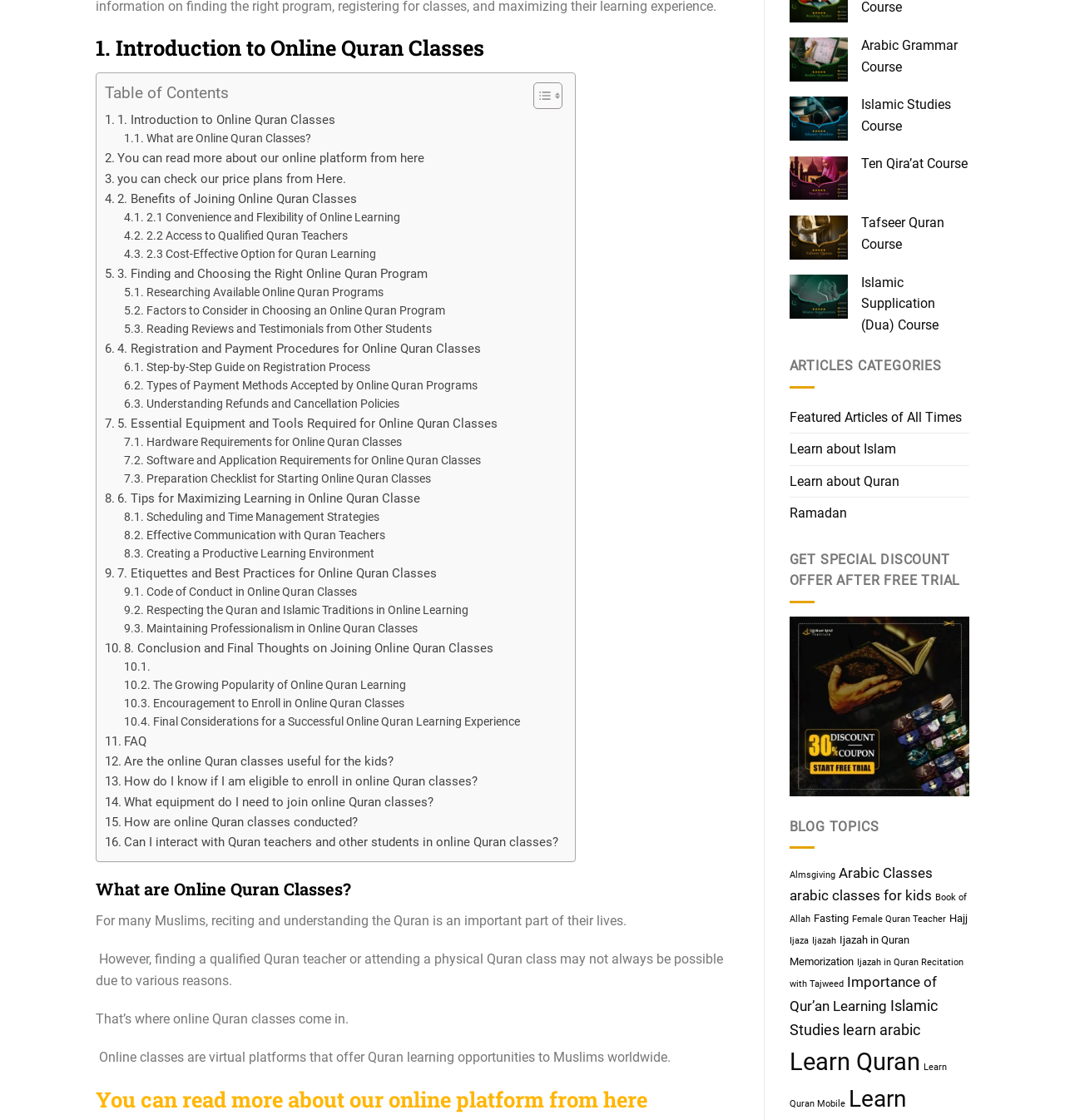Utilize the details in the image to give a detailed response to the question: What is the purpose of online Quran classes?

According to the webpage, online Quran classes are virtual platforms that offer Quran learning opportunities to Muslims worldwide, as stated in the paragraph 'That’s where online Quran classes come in. Online classes are virtual platforms that offer Quran learning opportunities to Muslims worldwide.'